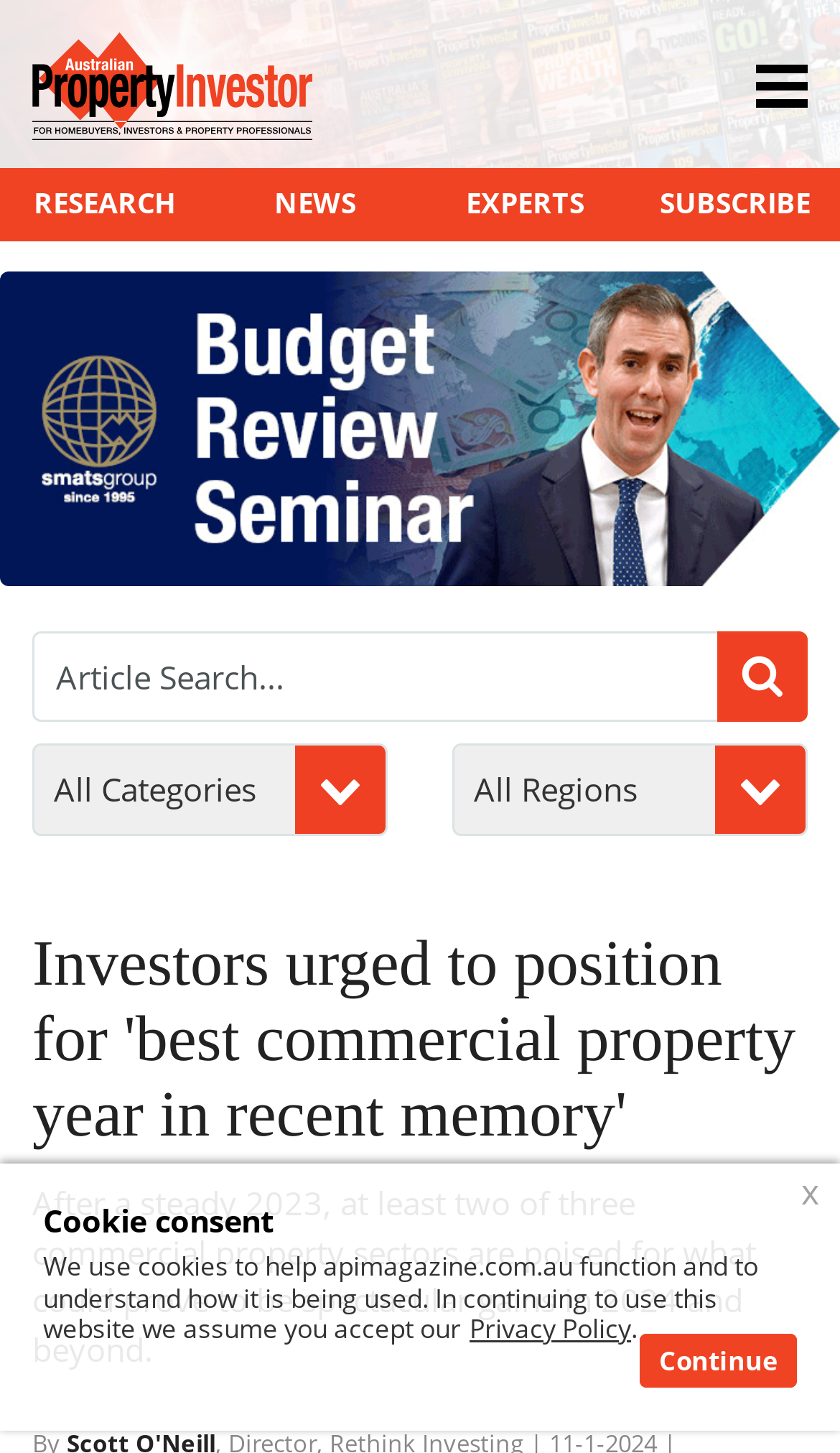Indicate the bounding box coordinates of the element that needs to be clicked to satisfy the following instruction: "Select an option from the first dropdown menu". The coordinates should be four float numbers between 0 and 1, i.e., [left, top, right, bottom].

[0.038, 0.512, 0.462, 0.575]